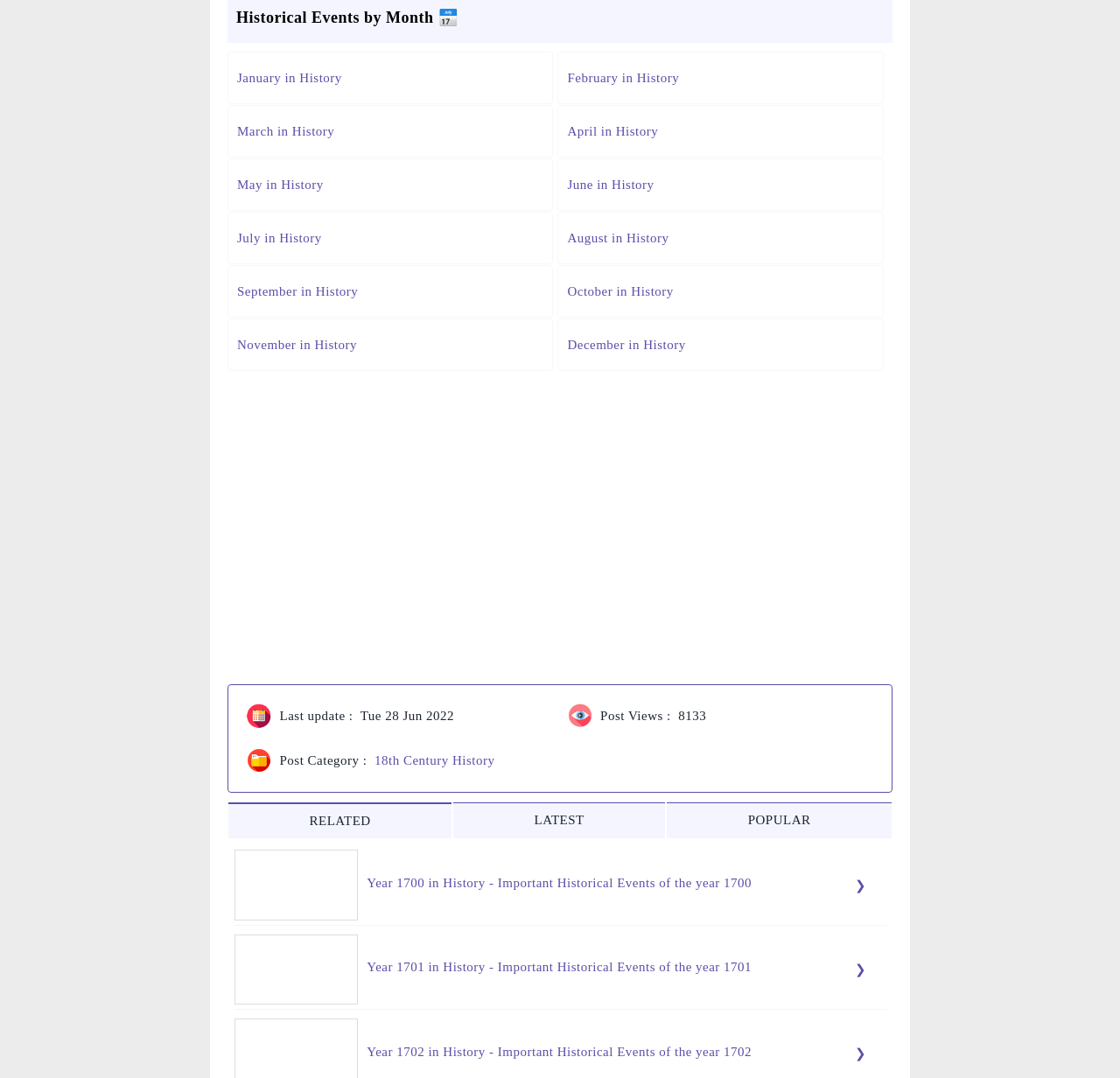Determine the bounding box coordinates of the region I should click to achieve the following instruction: "Go to Year 1700 in History". Ensure the bounding box coordinates are four float numbers between 0 and 1, i.e., [left, top, right, bottom].

[0.209, 0.784, 0.791, 0.859]